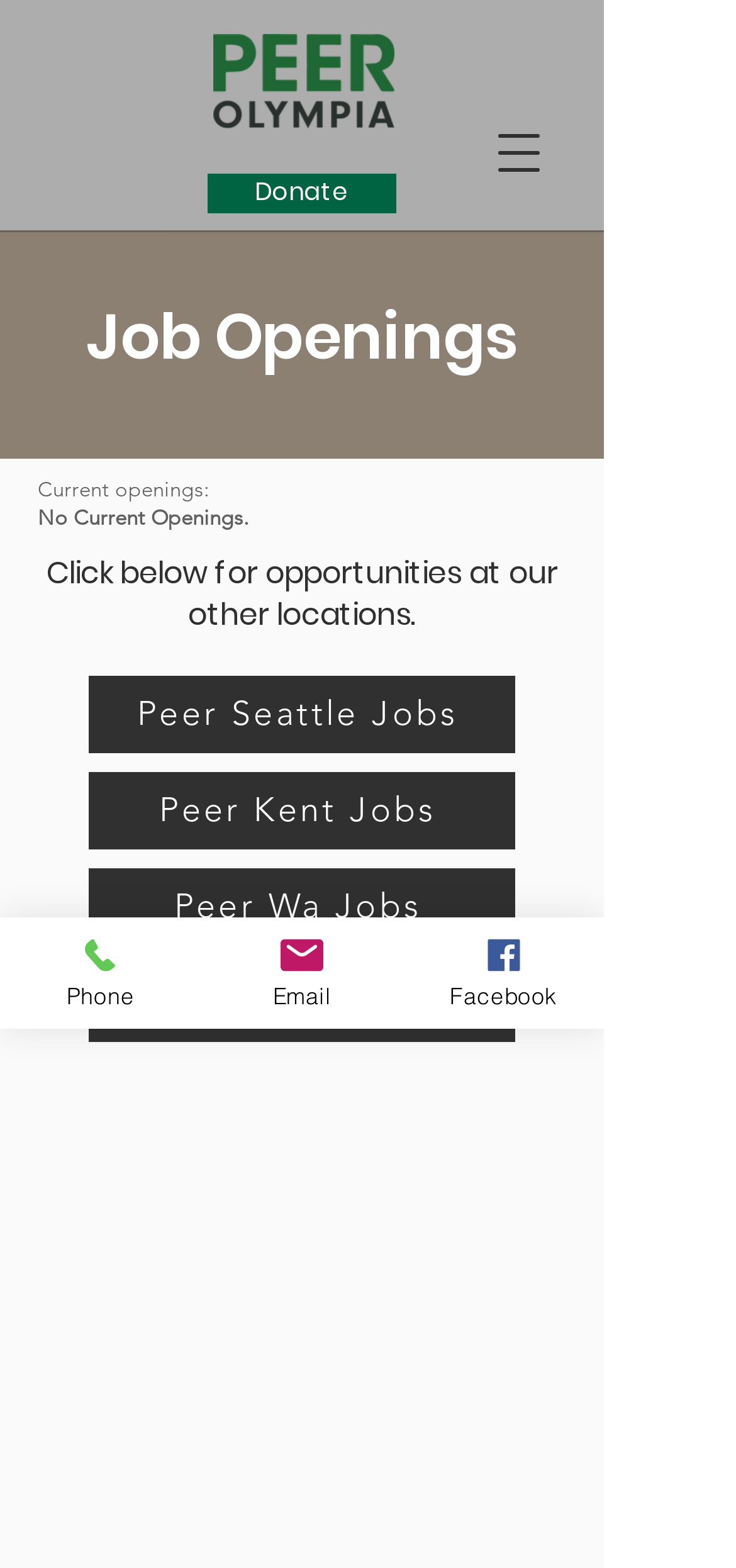Analyze the image and answer the question with as much detail as possible: 
What is the logo of the organization?

I looked at the webpage and found an image with the description 'Peer Olympia Logo' which is likely the logo of the organization.